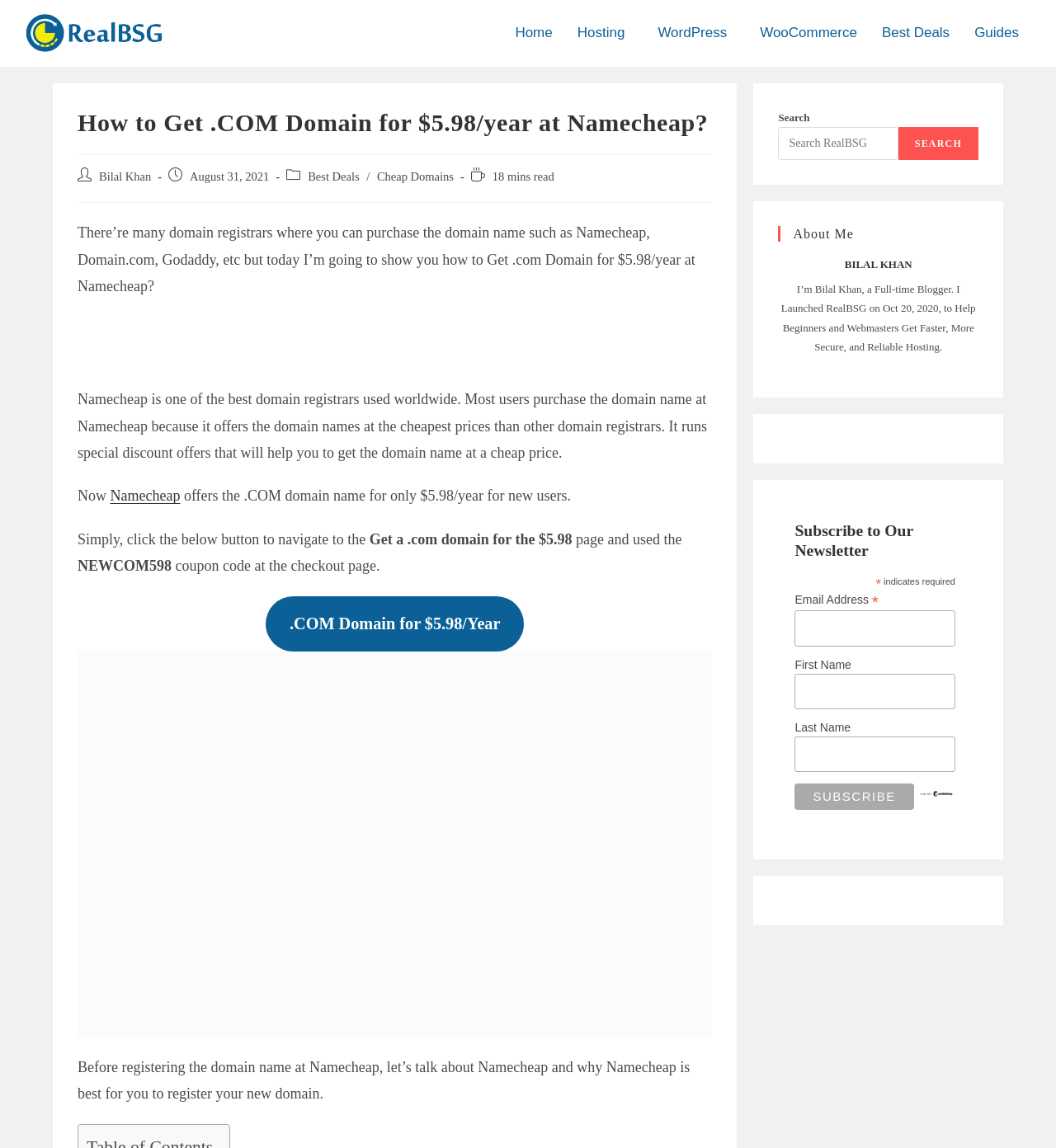Determine the coordinates of the bounding box that should be clicked to complete the instruction: "Click the 'Namecheap' link". The coordinates should be represented by four float numbers between 0 and 1: [left, top, right, bottom].

[0.104, 0.425, 0.171, 0.439]